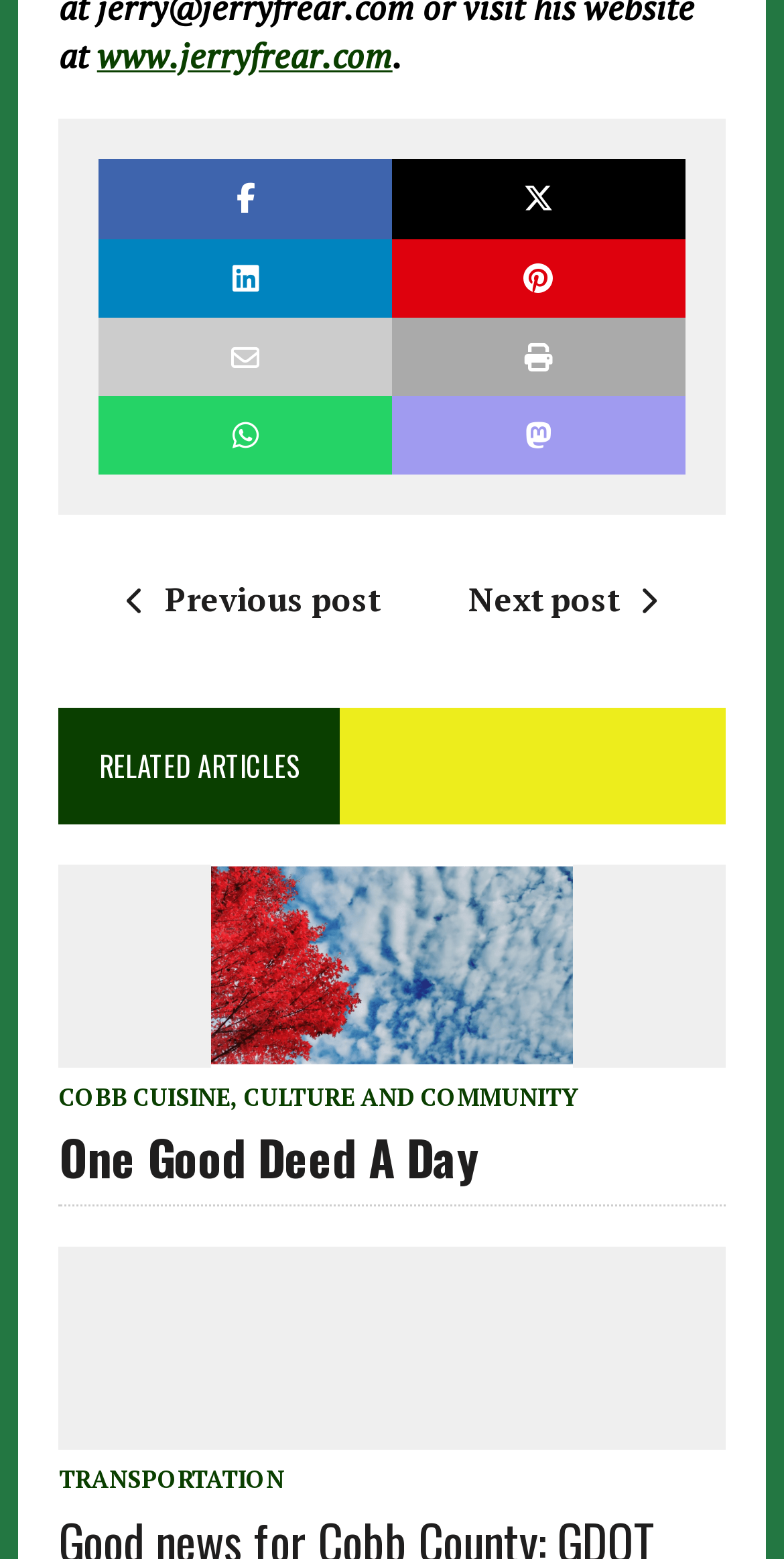Refer to the image and offer a detailed explanation in response to the question: What is the topic of the third article?

The third article is related to transportation, as indicated by the link and image of road construction equipment, and the heading 'TRANSPORTATION'.